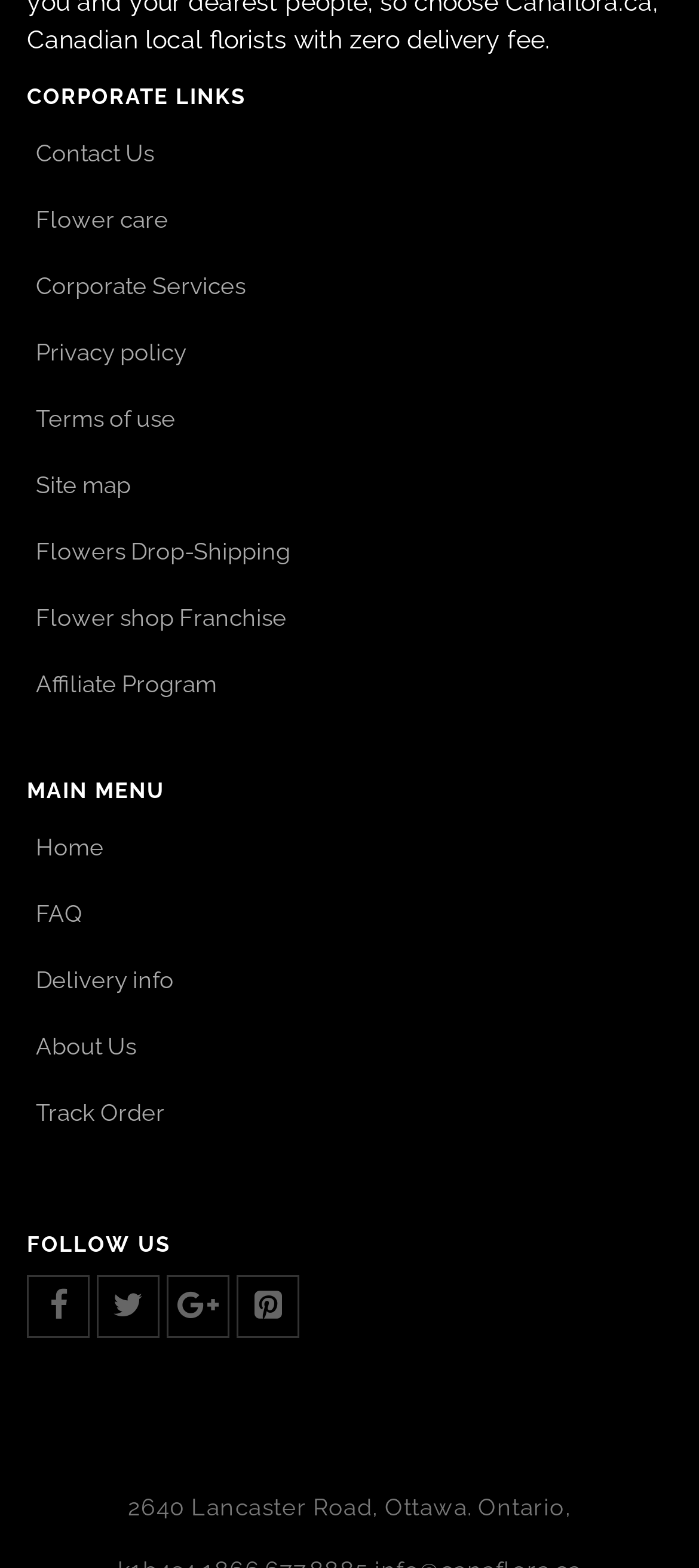What is the last link in the MAIN MENU section?
Please elaborate on the answer to the question with detailed information.

I located the heading 'MAIN MENU' and then traversed down to find the last link, which is 'Track Order'.